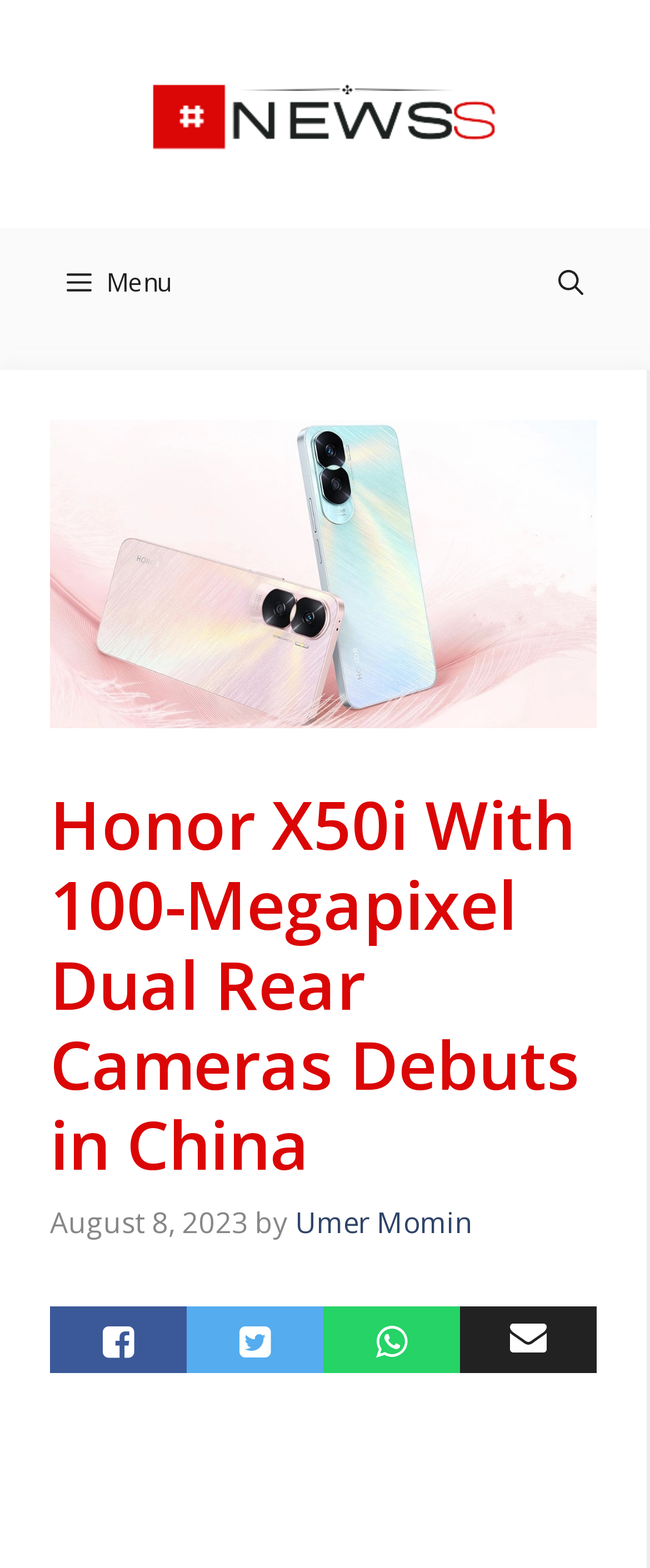Create an elaborate caption that covers all aspects of the webpage.

The webpage is about the launch of the Honor X50i smartphone in China. At the top, there is a banner with the site's name, "Hashtag News", accompanied by the site's logo. Below the banner, there is a navigation menu with two buttons: "Menu" and "Open search". 

The main content of the webpage is divided into a header section and an article section. The header section contains the title of the article, "Honor X50i With 100-Megapixel Dual Rear Cameras Debuts in China", which is a heading. Below the title, there is a timestamp indicating the article was published on August 8, 2023, followed by the author's name, "Umer Momin". 

In the article section, there are four social media links, represented by icons, aligned horizontally near the bottom of the page.